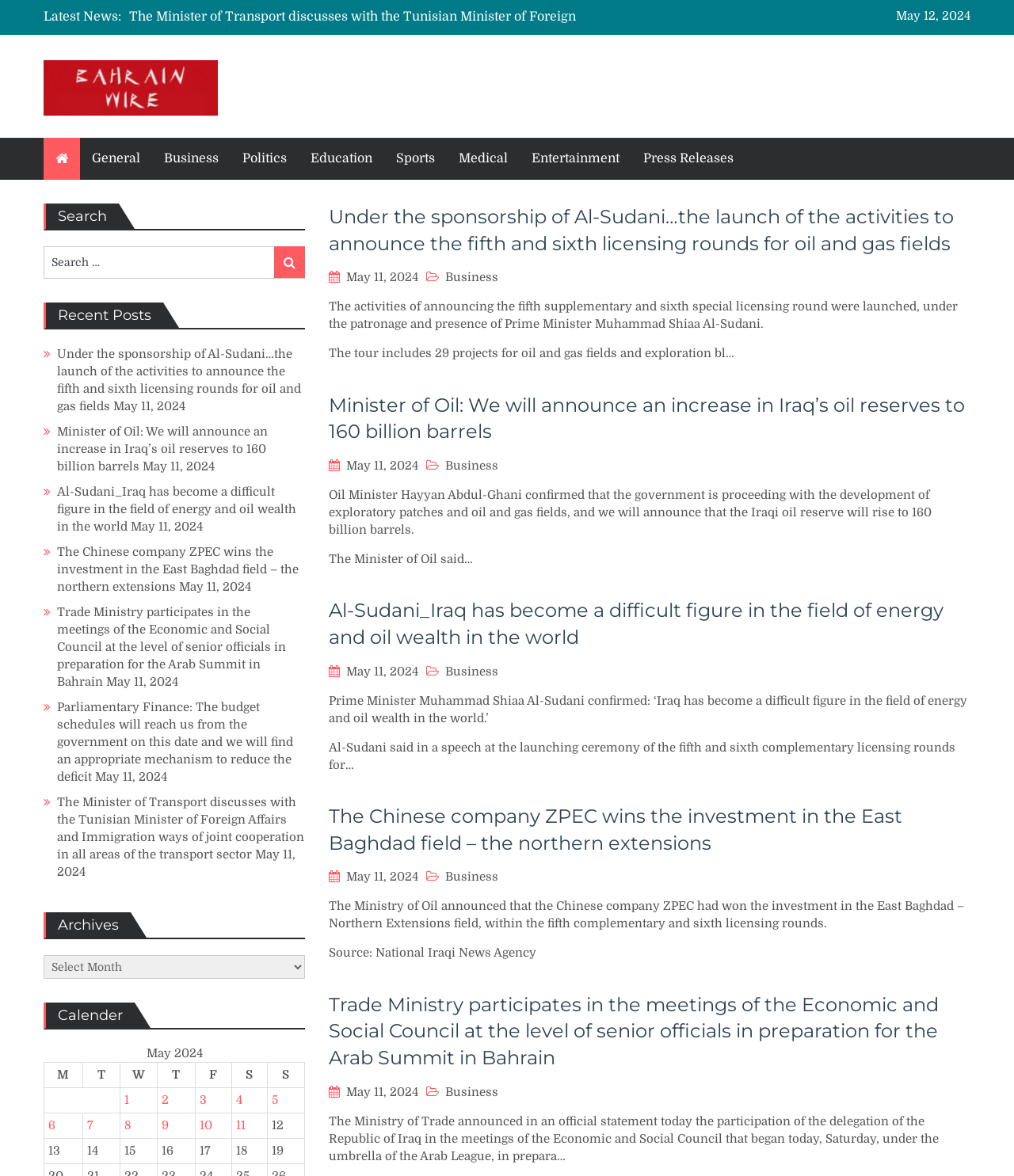Pinpoint the bounding box coordinates of the clickable element to carry out the following instruction: "Click on the 'Next' page."

[0.884, 0.007, 0.957, 0.02]